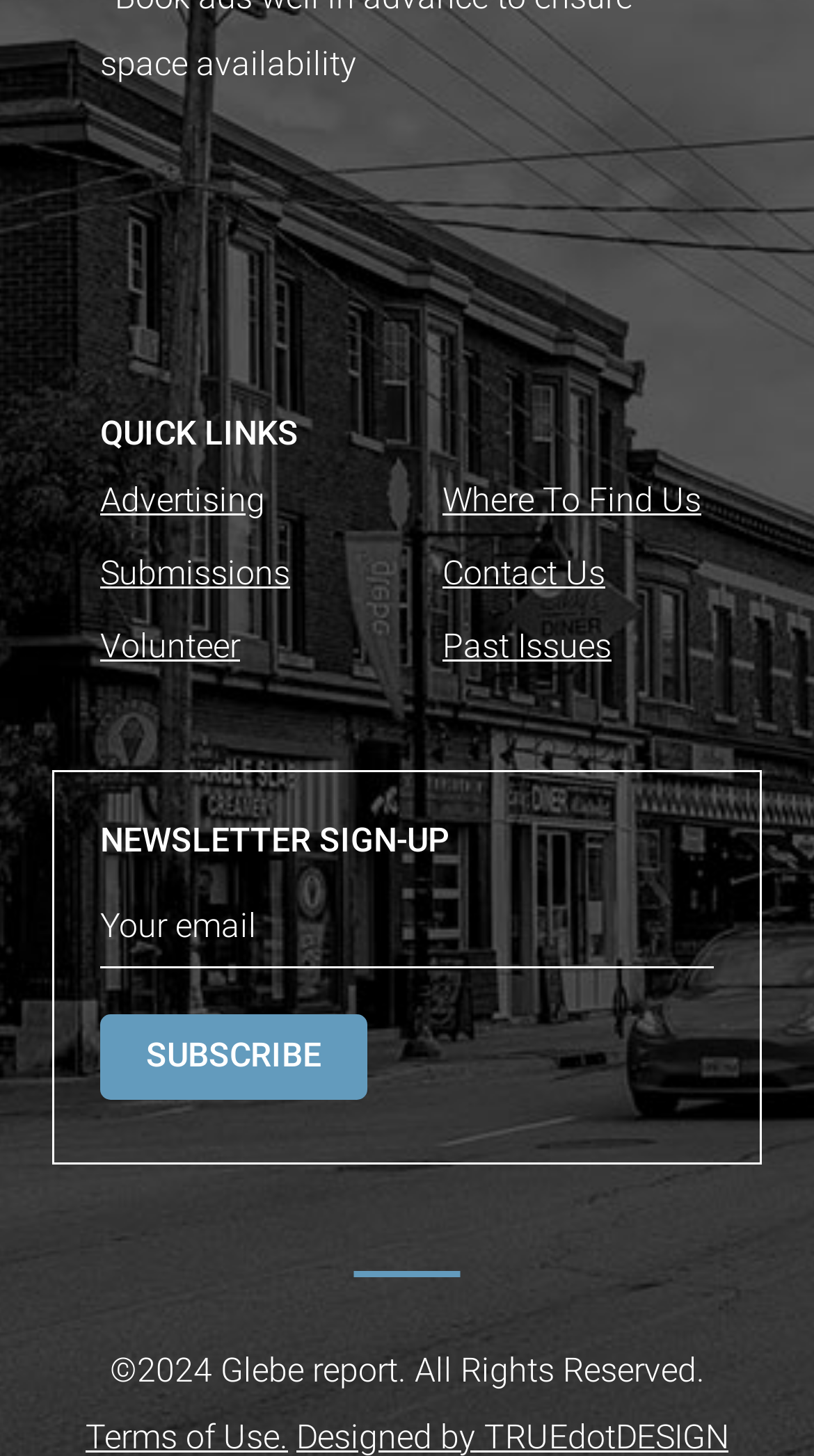What is the copyright year of the webpage?
Provide a detailed answer to the question using information from the image.

The copyright information at the bottom of the webpage states '©2024 Glebe report. All Rights Reserved.', indicating that the copyright year is 2024.